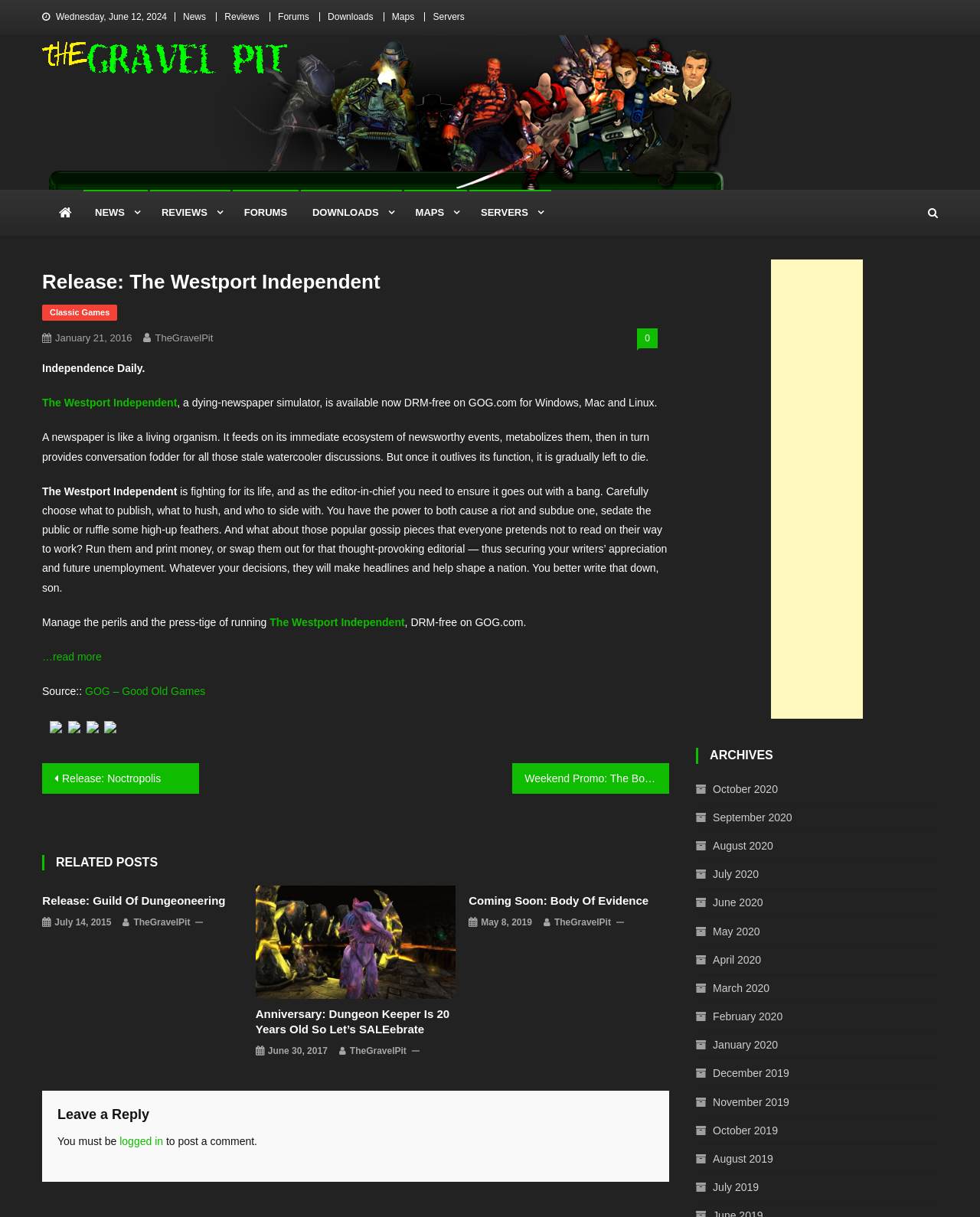Give a concise answer using one word or a phrase to the following question:
What is the purpose of the game The Westport Independent?

To manage a dying newspaper